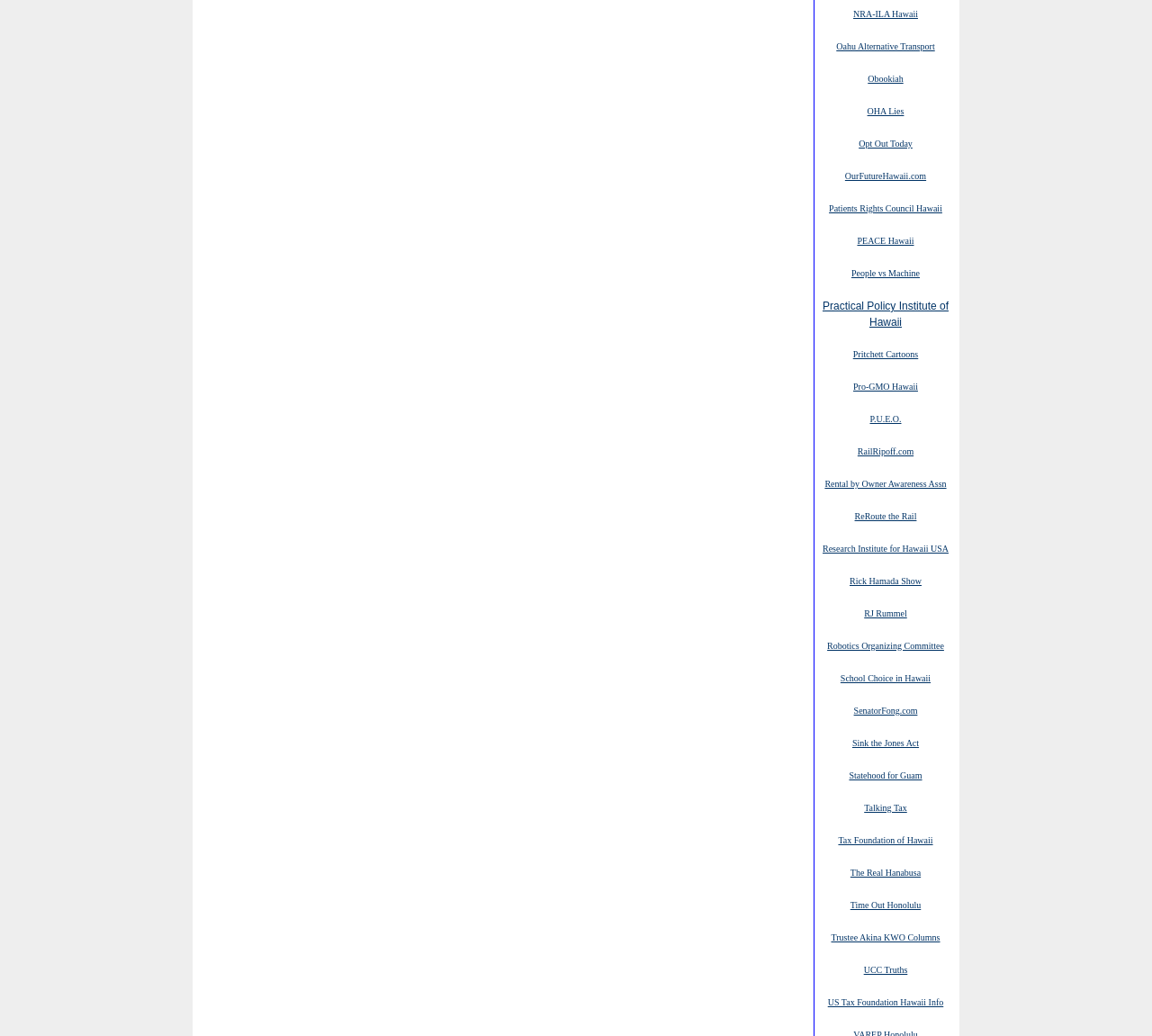Please identify the bounding box coordinates for the region that you need to click to follow this instruction: "go to Oahu Alternative Transport".

[0.726, 0.038, 0.811, 0.05]